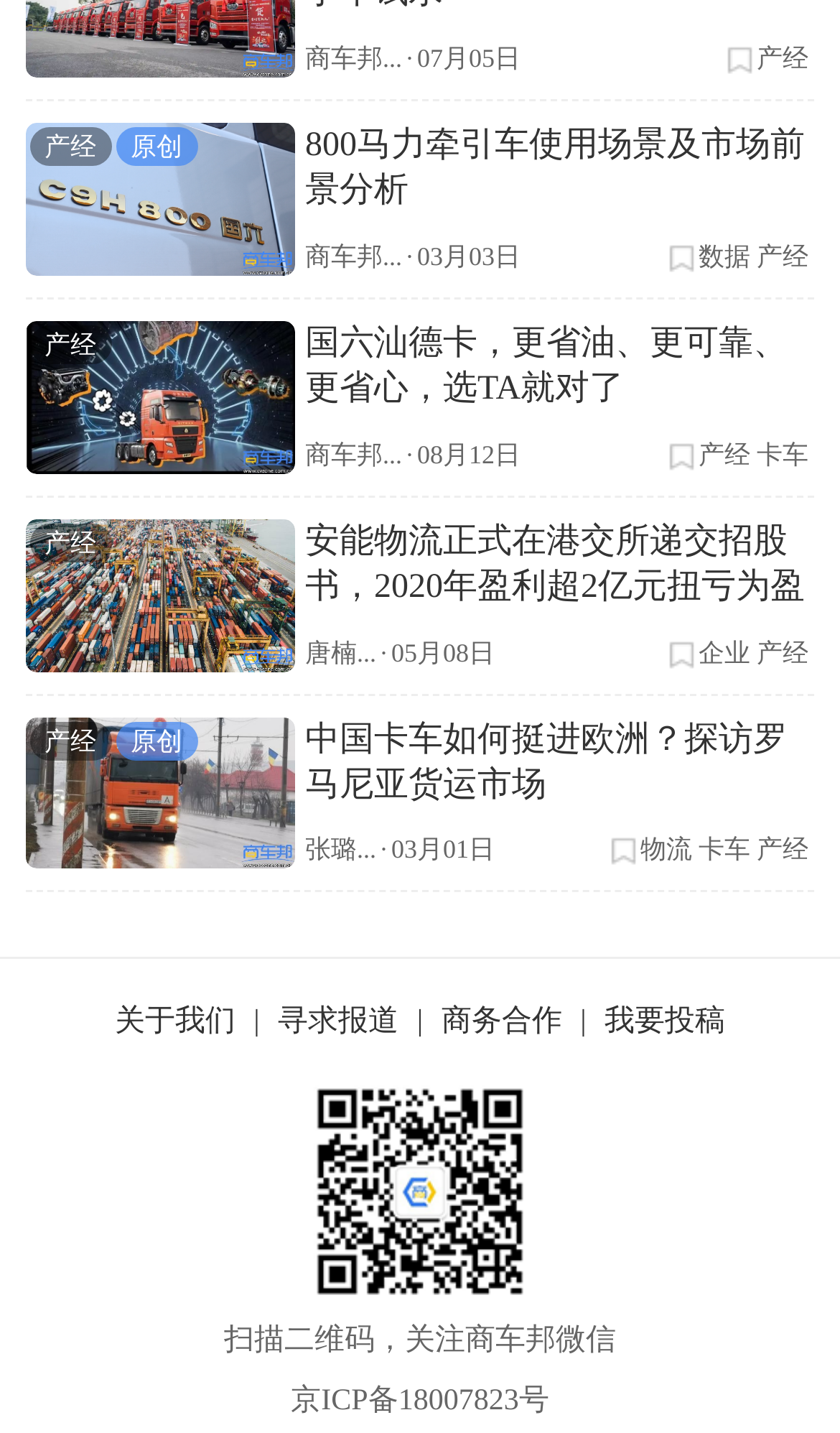Pinpoint the bounding box coordinates of the element to be clicked to execute the instruction: "Read about 安能物流".

[0.03, 0.362, 0.97, 0.485]